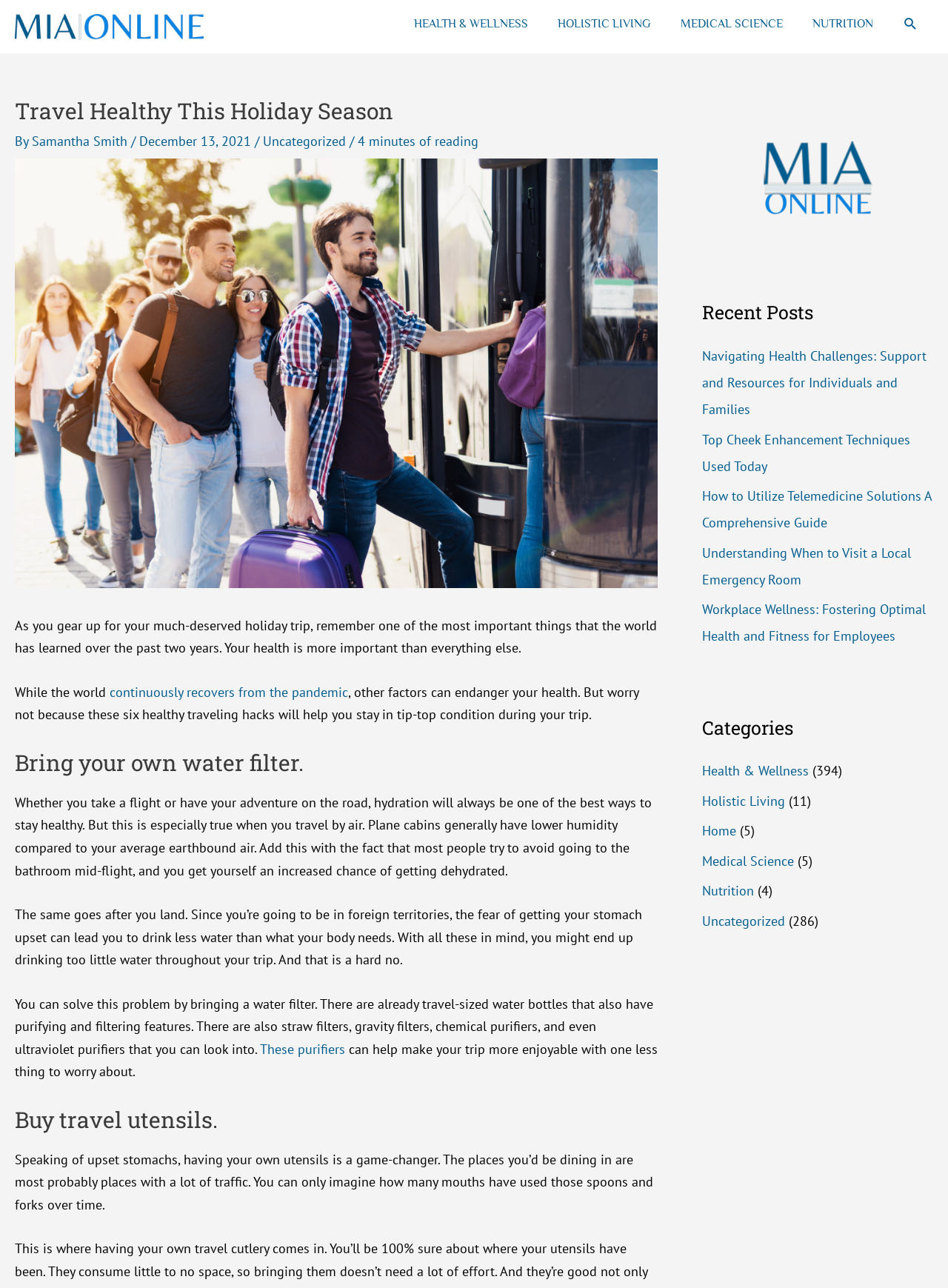Please identify the bounding box coordinates of the clickable region that I should interact with to perform the following instruction: "Read the article by Samantha Smith". The coordinates should be expressed as four float numbers between 0 and 1, i.e., [left, top, right, bottom].

[0.034, 0.103, 0.138, 0.116]